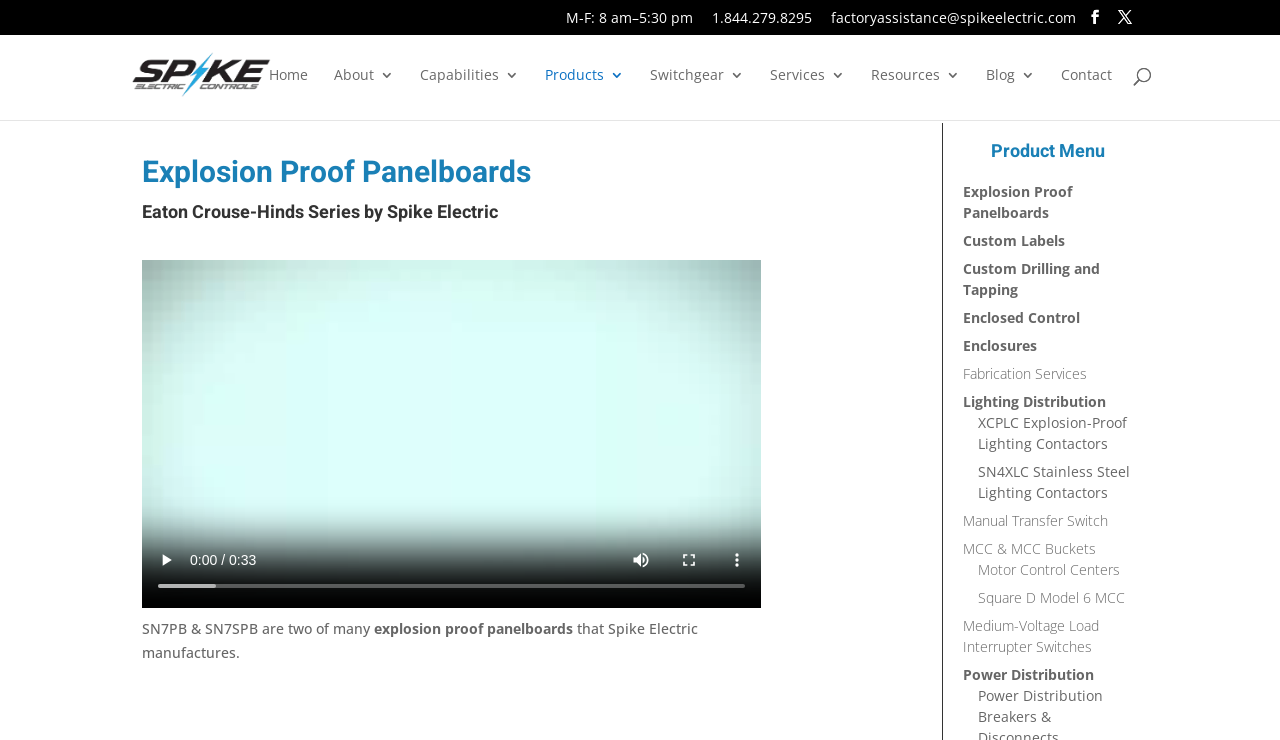What is the first product listed in the product menu?
Give a single word or phrase as your answer by examining the image.

Explosion Proof Panelboards